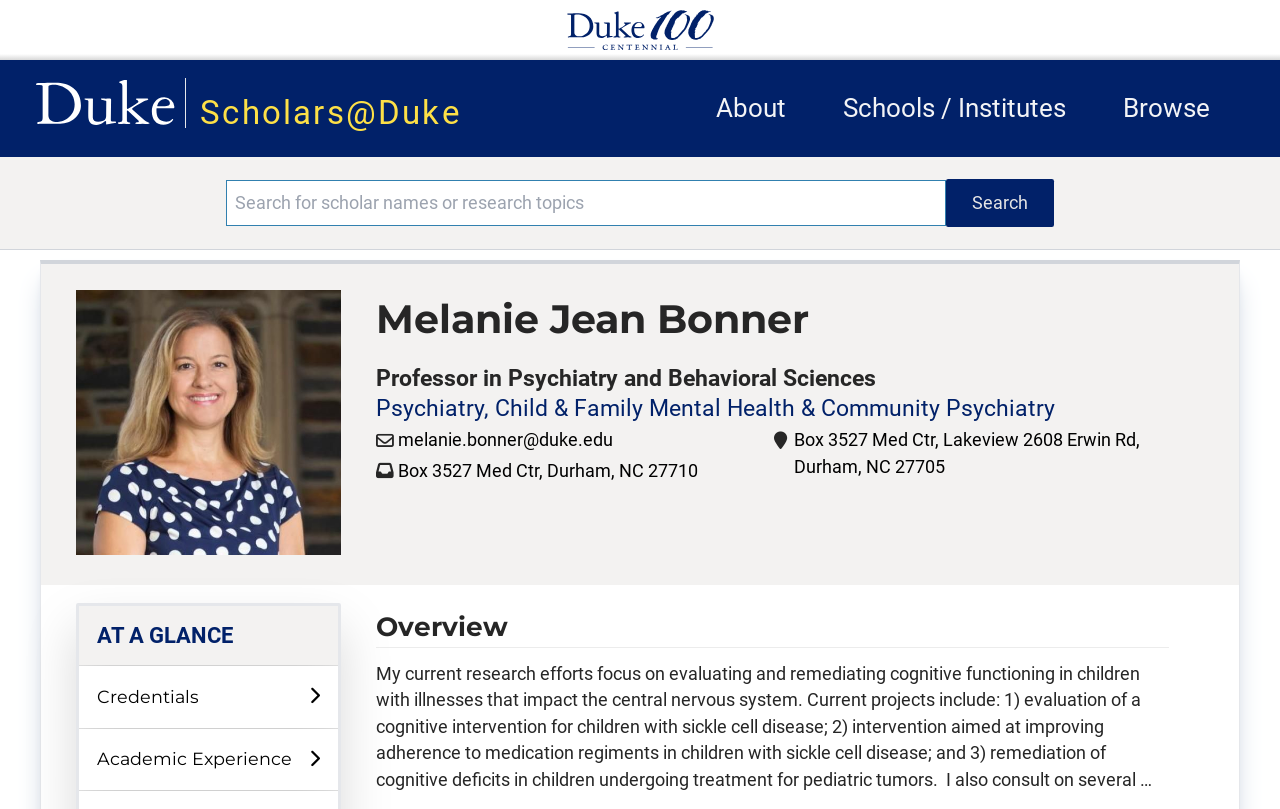What is the department of the professor? Observe the screenshot and provide a one-word or short phrase answer.

Psychiatry and Behavioral Sciences